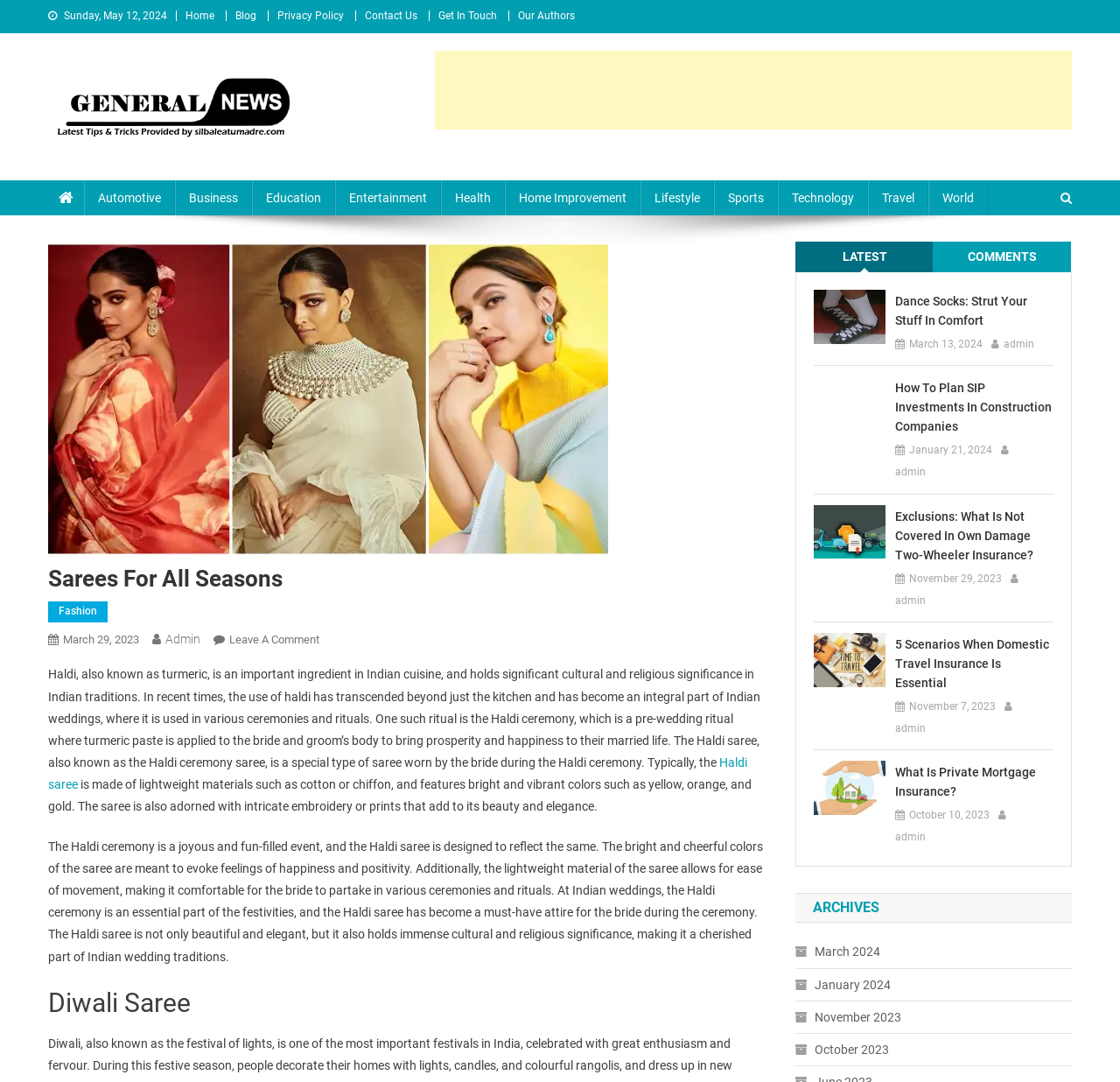Mark the bounding box of the element that matches the following description: "March 29, 2023".

[0.056, 0.585, 0.124, 0.597]